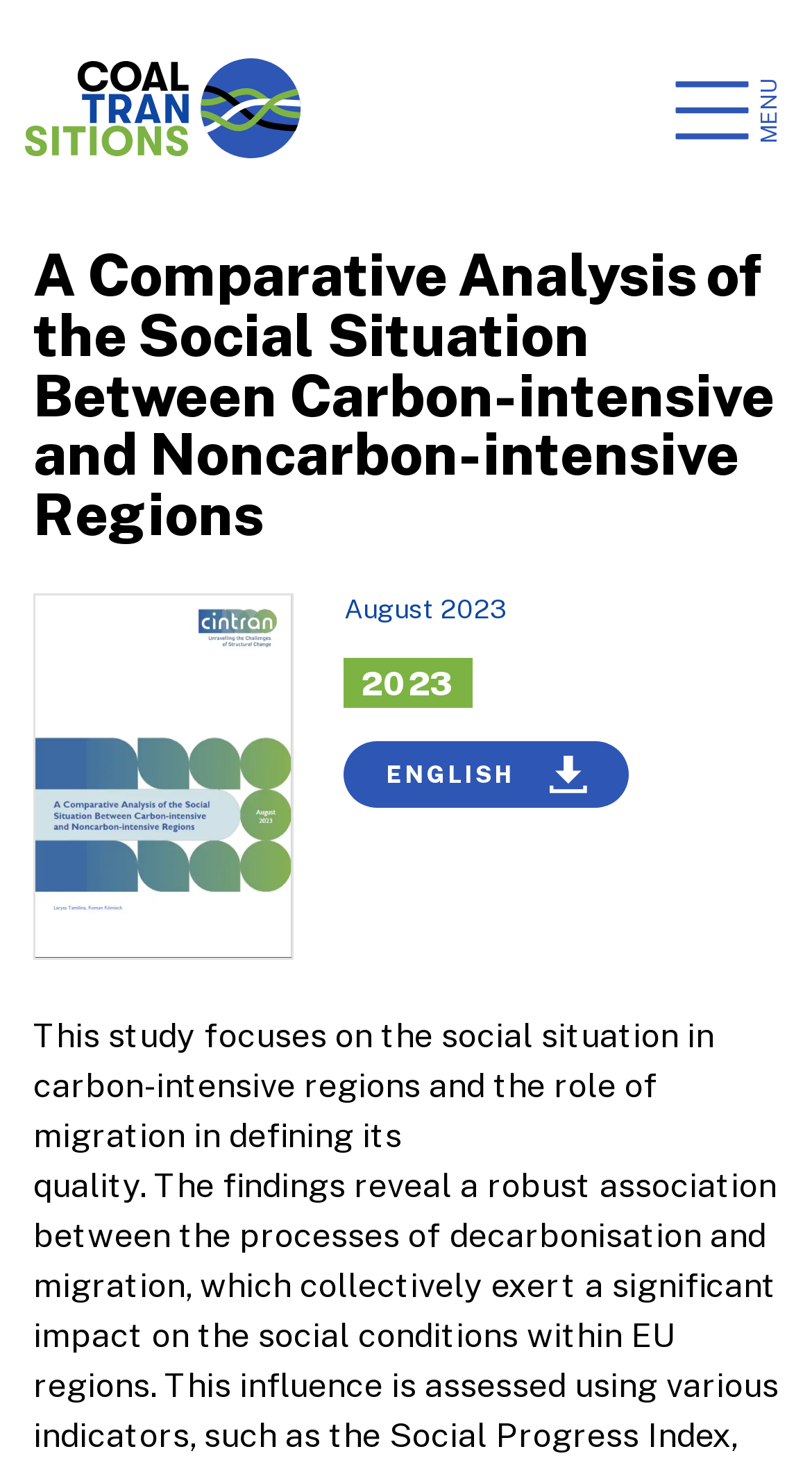Respond to the question below with a single word or phrase: What type of element is above the header?

Image